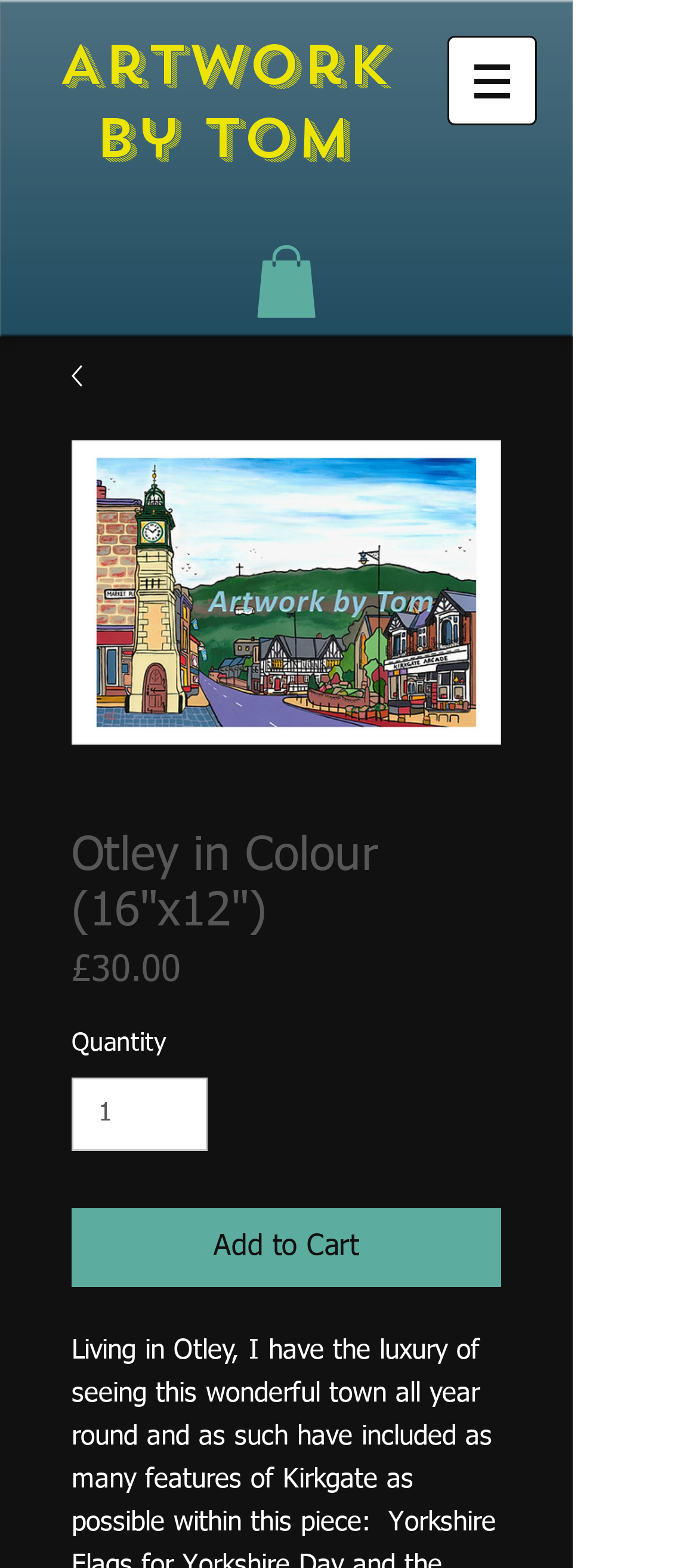From the given element description: "Add to Cart", find the bounding box for the UI element. Provide the coordinates as four float numbers between 0 and 1, in the order [left, top, right, bottom].

[0.103, 0.77, 0.718, 0.82]